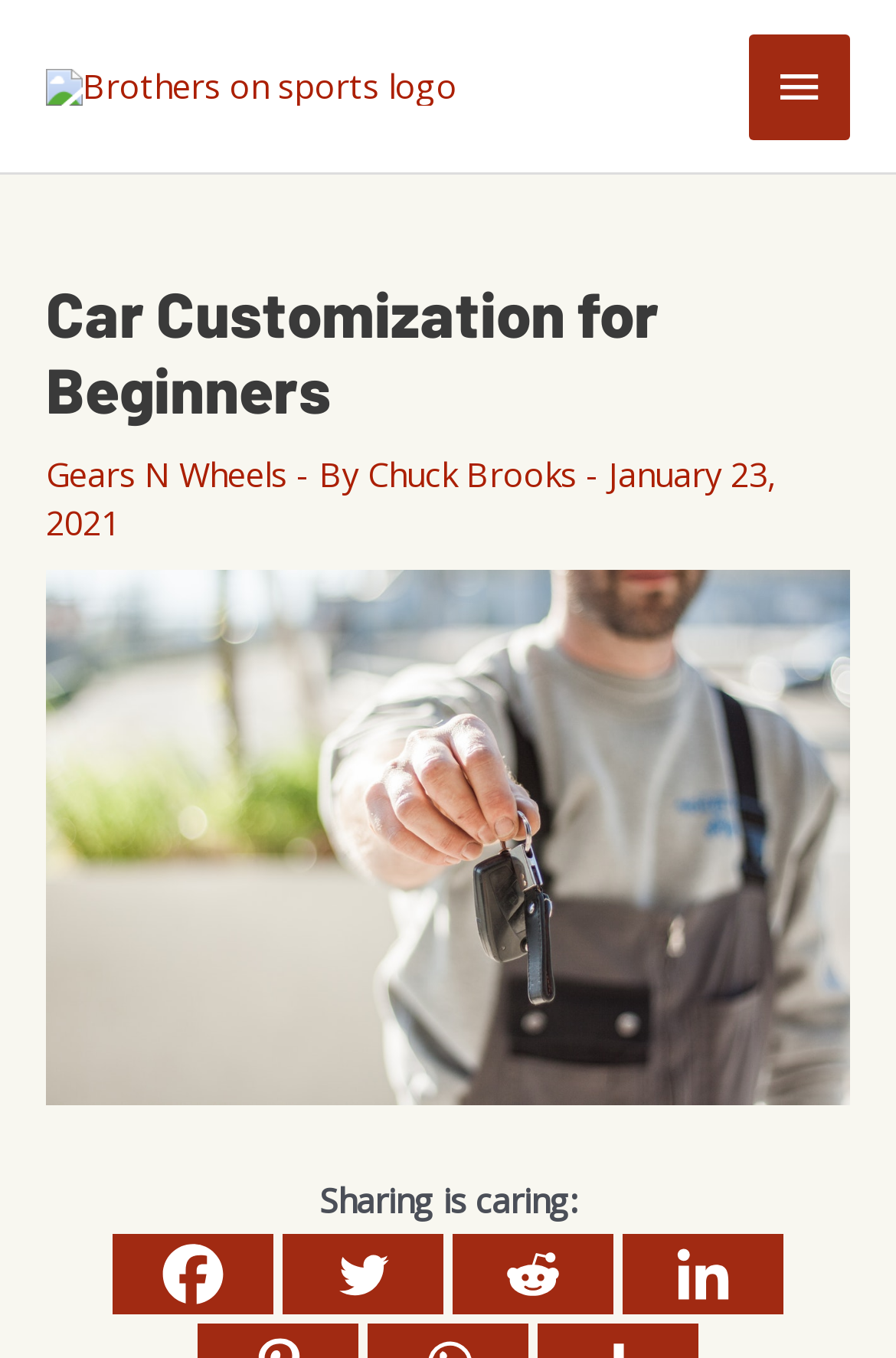Given the description "Main Menu", determine the bounding box of the corresponding UI element.

[0.836, 0.025, 0.949, 0.103]